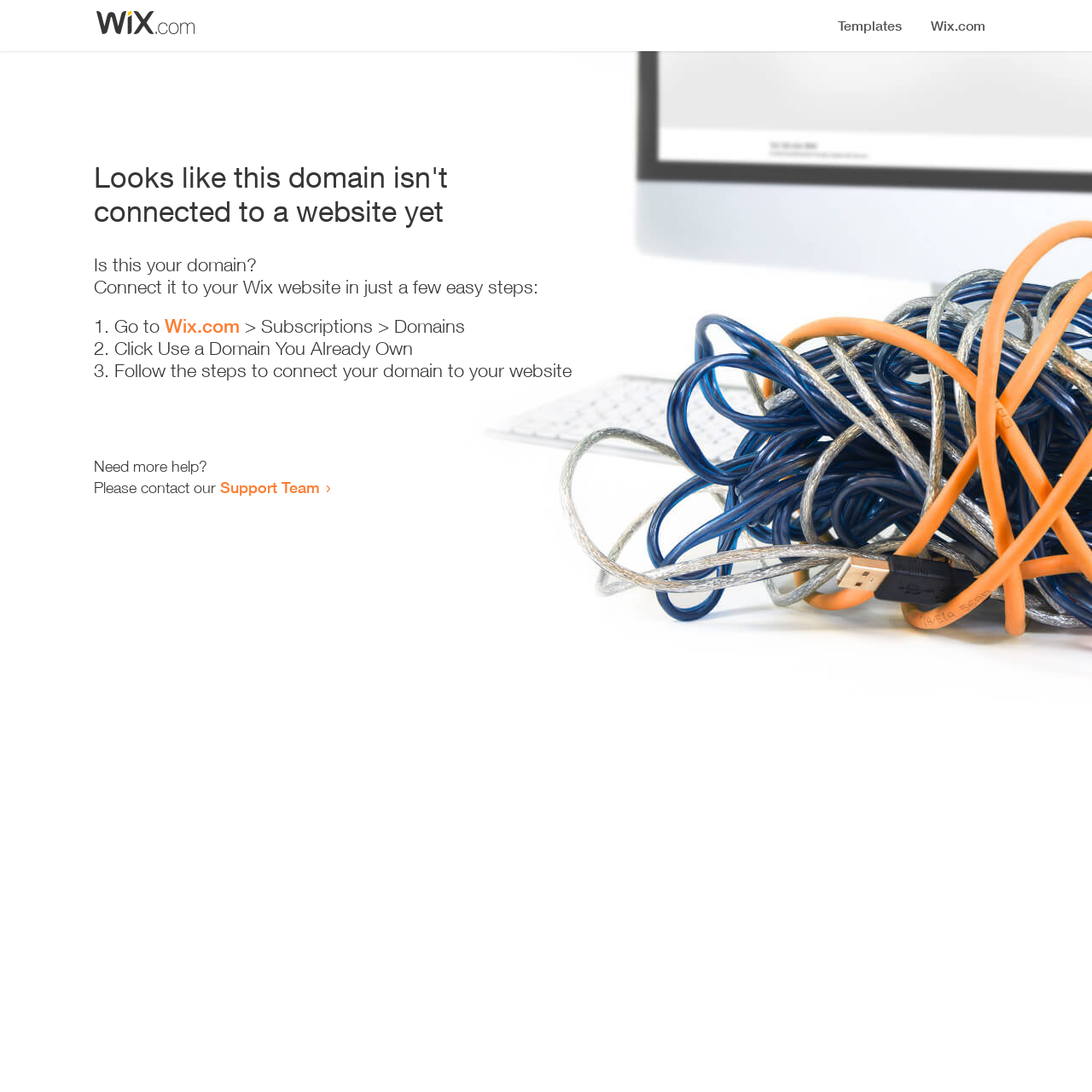Determine which piece of text is the heading of the webpage and provide it.

Looks like this domain isn't
connected to a website yet